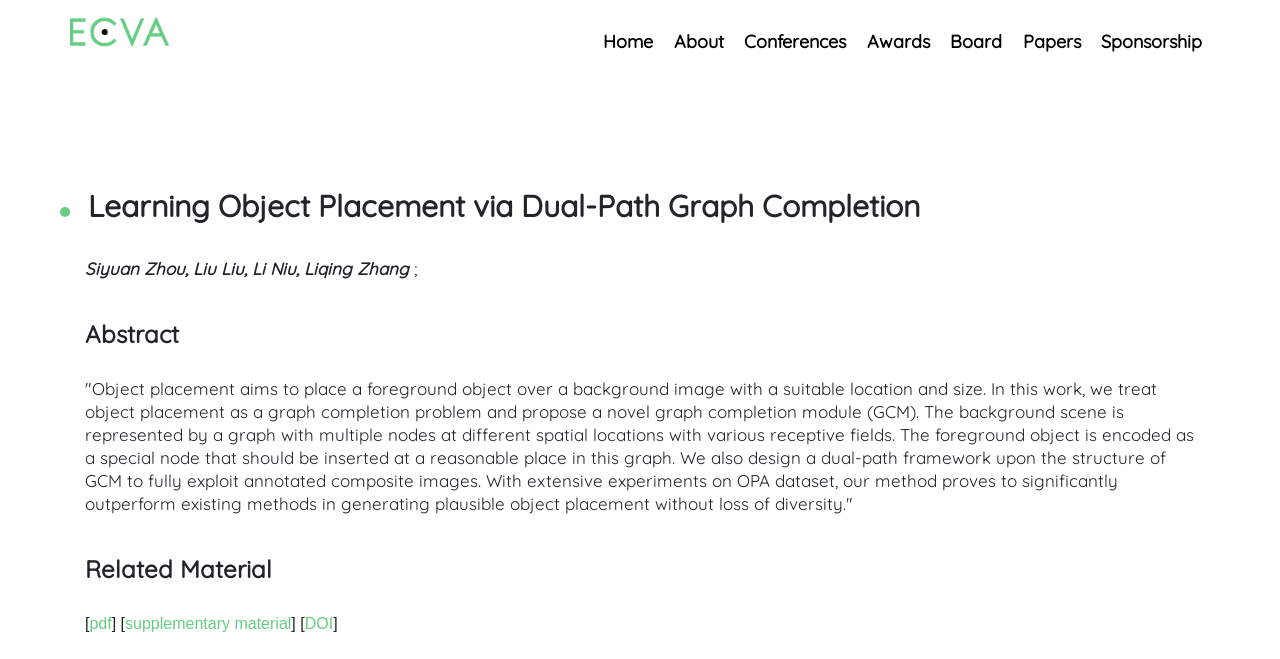What is the format of the related material?
Refer to the image and provide a one-word or short phrase answer.

pdf